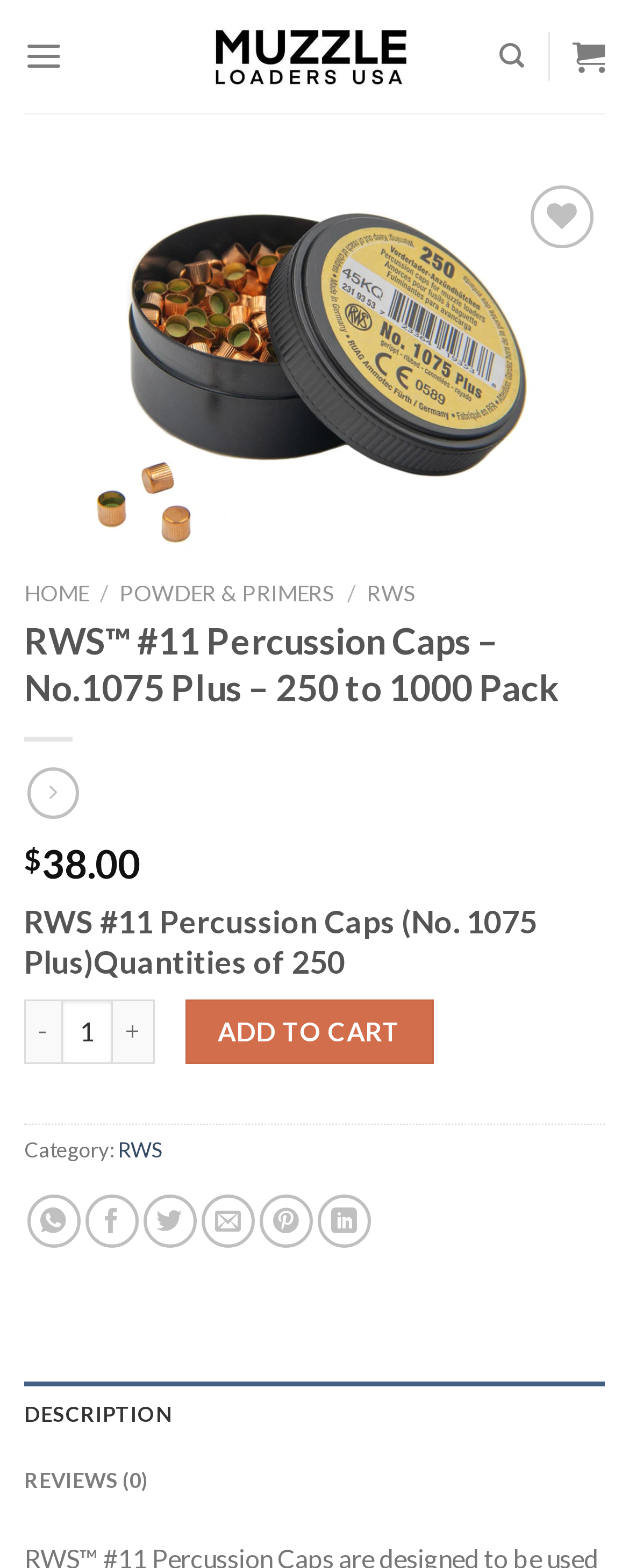Explain the webpage in detail.

This webpage is about RWS #11 Percussion Caps, specifically the No. 1075 Plus model, available in quantities of 250. At the top left, there is a logo of Muzzle Loaders USA, which is also a link to the website's homepage. Next to the logo, there is a menu link and a search link. On the top right, there is a wishlist button and an add to wishlist link.

Below the top navigation, there is a large product image taking up most of the width of the page. Below the image, there are navigation buttons for previous and next products, although they are currently disabled.

On the left side of the page, there is a navigation menu with links to the homepage, powder and primers, and RWS products. Above the product information, there is a heading that reads "RWS™ #11 Percussion Caps – No.1075 Plus – 250 to 1000 Pack".

The product information section includes the product name, price ($38.00), and a quantity selector with buttons to increase or decrease the quantity. There is also an "ADD TO CART" button. Below the product information, there is a category label with a link to the RWS category.

Further down the page, there are social media links and a tab list with two tabs: "DESCRIPTION" and "REVIEWS (0)". The "DESCRIPTION" tab is not currently selected, and the "REVIEWS" tab indicates that there are no reviews for this product.